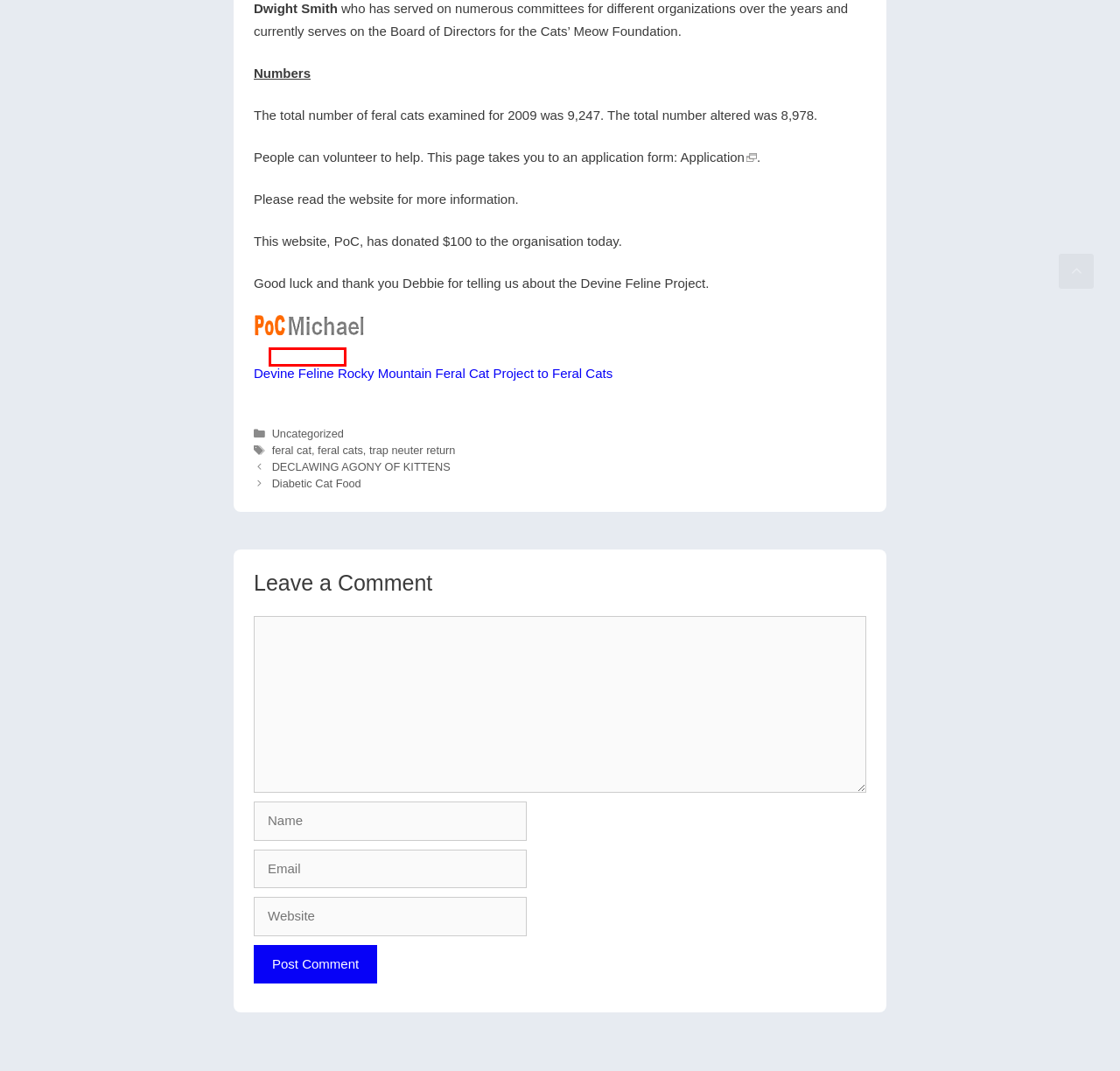You have a screenshot of a webpage with a red bounding box around an element. Select the webpage description that best matches the new webpage after clicking the element within the red bounding box. Here are the descriptions:
A. Uncategorized – Michael Broad
B. DECLAWING AGONY OF KITTENS – Michael Broad
C. feral cat – Michael Broad
D. Feral Cats – Michael Broad
E. Diabetic Cat Food – Michael Broad
F. feral cats – Michael Broad
G. Kitty Appeal
H. trap neuter return – Michael Broad

A